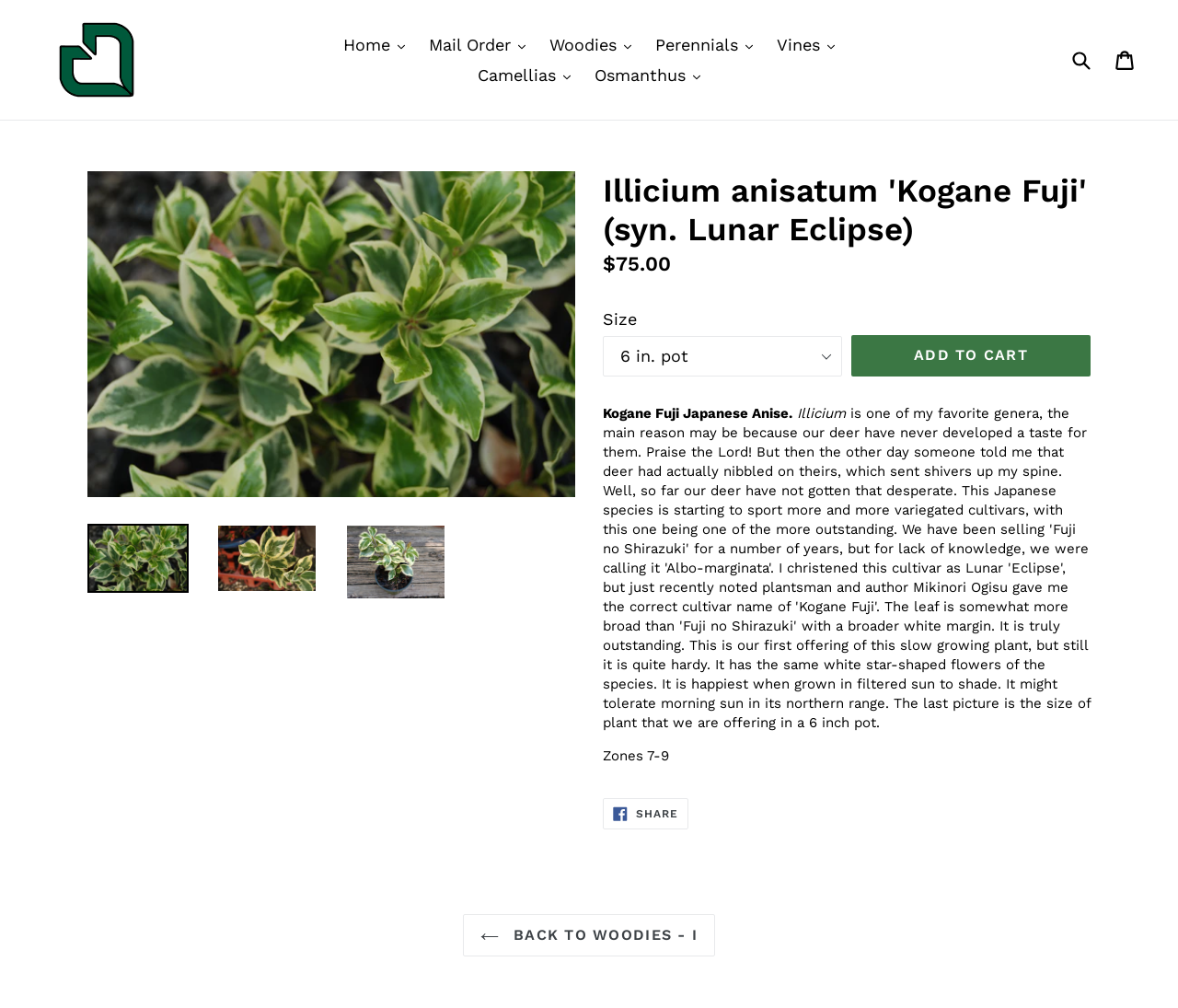Provide the bounding box coordinates of the HTML element described by the text: "Submit".

[0.906, 0.039, 0.928, 0.079]